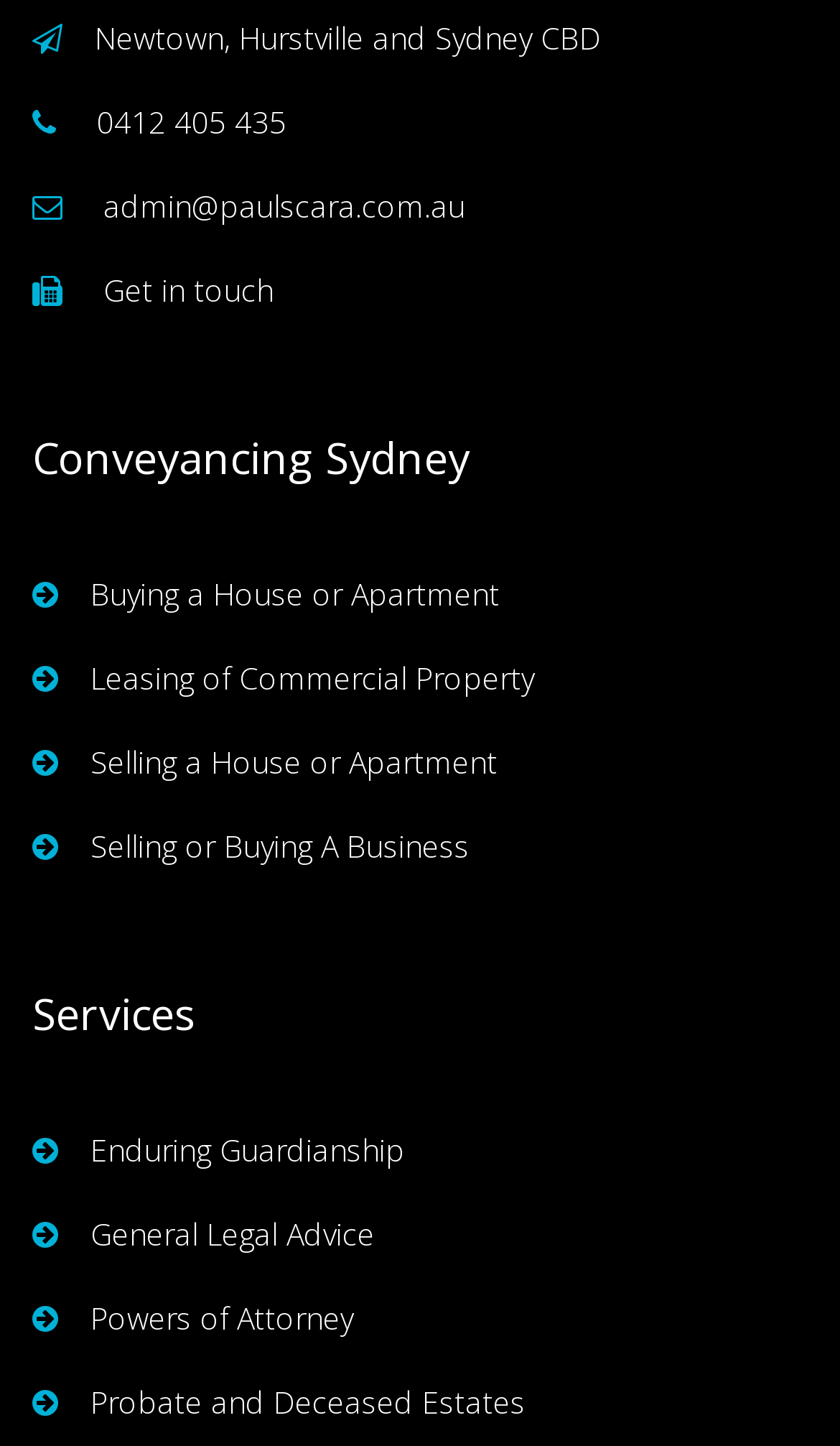Provide a short, one-word or phrase answer to the question below:
What is the location mentioned?

Newtown, Hurstville and Sydney CBD